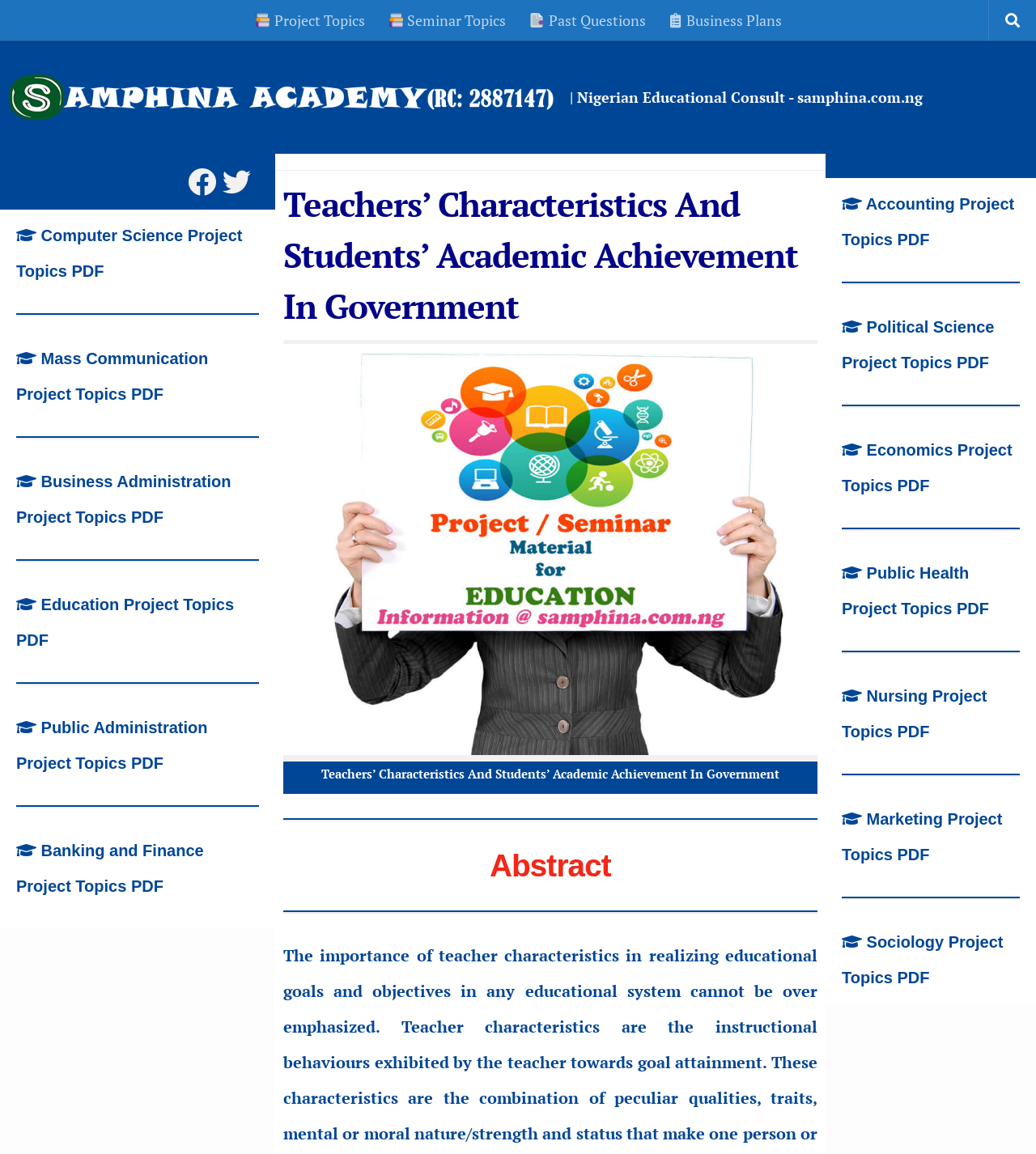Answer with a single word or phrase: 
How many separators are there?

14